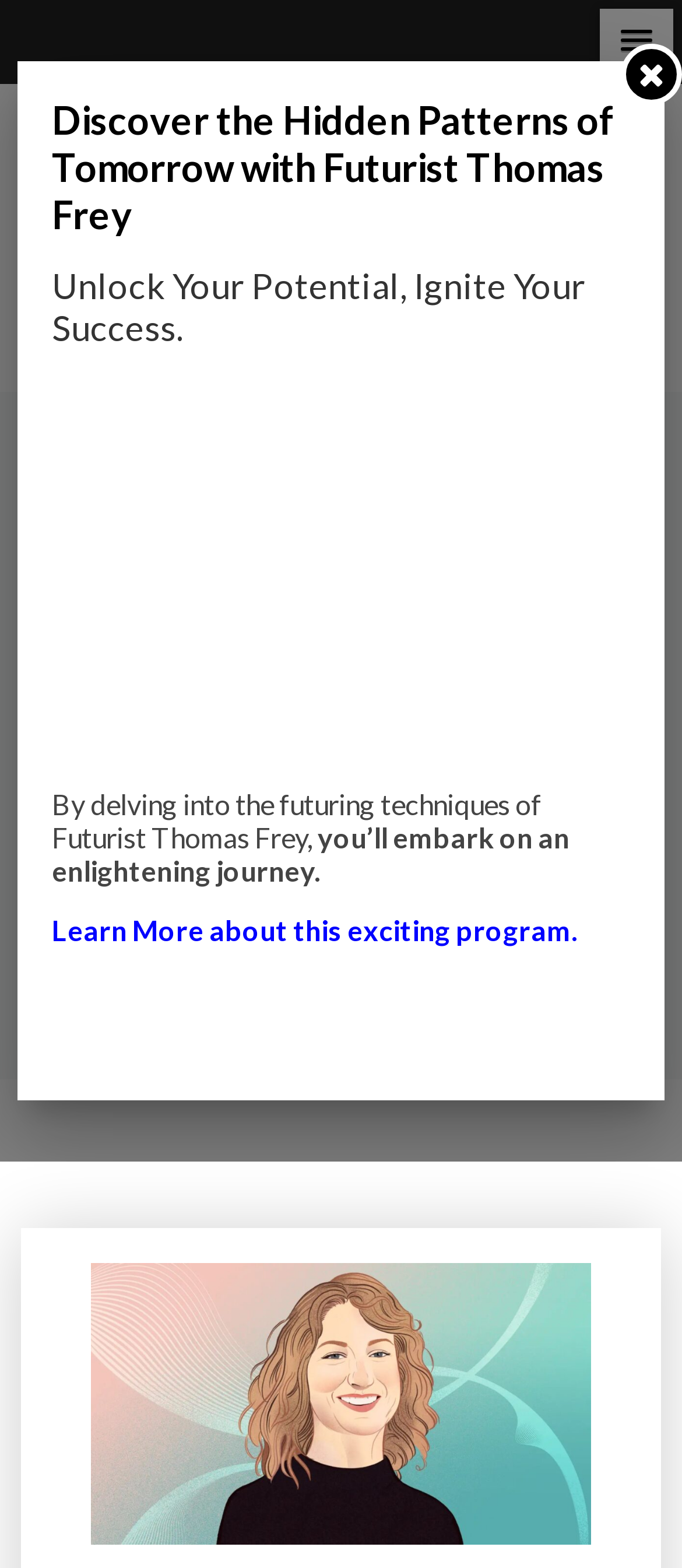Offer an extensive depiction of the webpage and its key elements.

The webpage is focused on a breakthrough in diabetes treatment, specifically the development of 3D-printed pancreatic tissues by Vancouver-based Aspect Biosystems. 

At the top right corner, there is a button with a popup menu. Below it, there is a link to "Impact Lab" accompanied by an image with the same name. 

The main heading, "REVOLUTIONIZING DIABETES TREATMENT: VANCOUVER-BASED ASPECT BIOSYSTEMS NEARS BREAKTHROUGH WITH 3D-PRINTED PANCREATIC TISSUES", is prominently displayed in the middle of the page. 

To the right of the main heading, there are two links, "IMPACT LAB" and "MEDICAL BREAKTHROUGH", with a static text ">" in between. 

Below the main heading, there is a static text repeating the same title, followed by a figure that takes up most of the page's width. 

At the top left corner, there are three static texts, "Discover the Hidden Patterns of Tomorrow with Futurist Thomas Frey", "Unlock Your Potential, Ignite Your Success.", and "By delving into the futuring techniques of Futurist Thomas Frey,". 

Below these texts, there is another static text, "you’ll embark on an enlightening journey." and a link to "Learn More about this exciting program." 

At the top right corner, there is a small image.